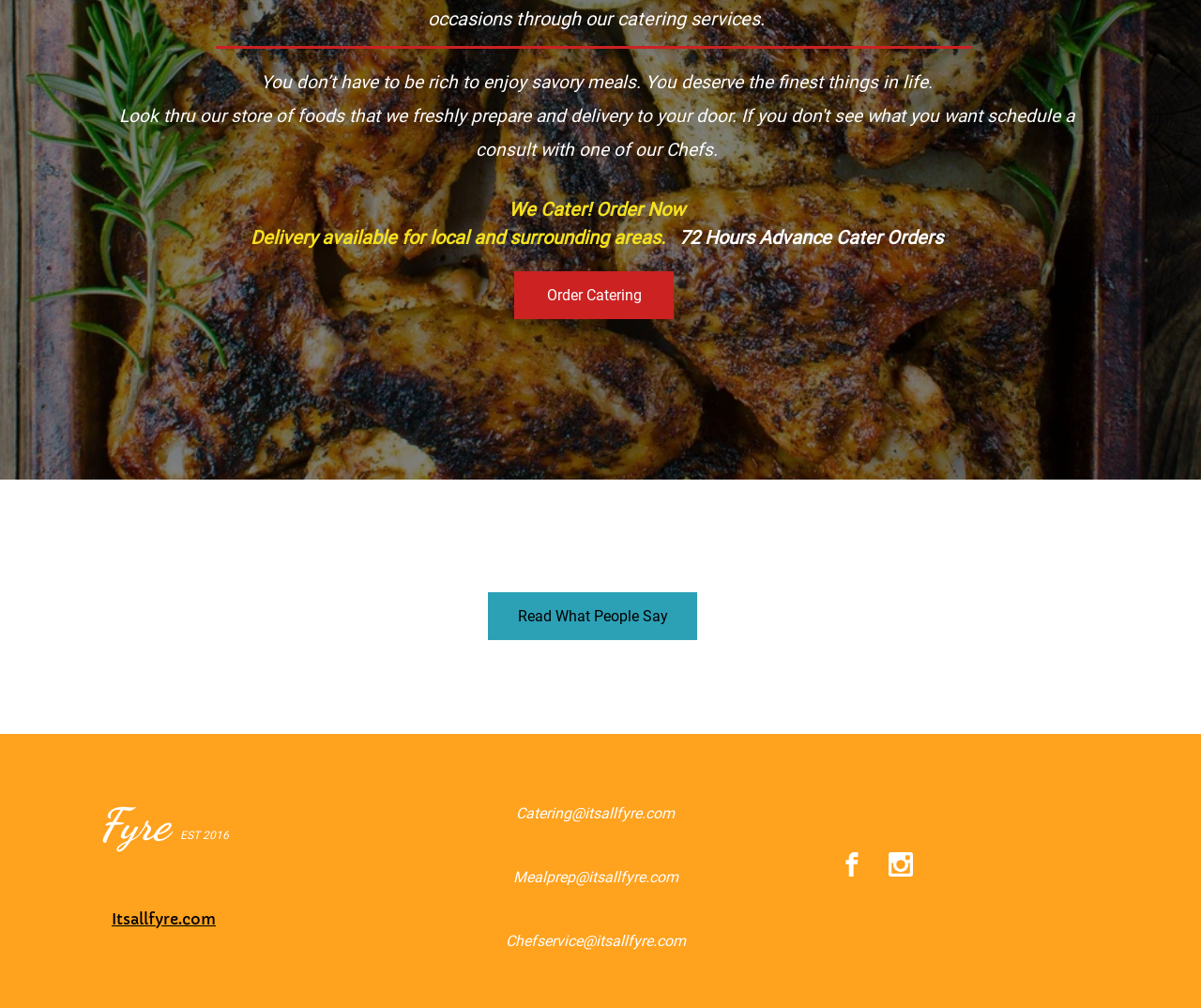Determine the bounding box for the described HTML element: "Order Catering". Ensure the coordinates are four float numbers between 0 and 1 in the format [left, top, right, bottom].

[0.428, 0.269, 0.561, 0.317]